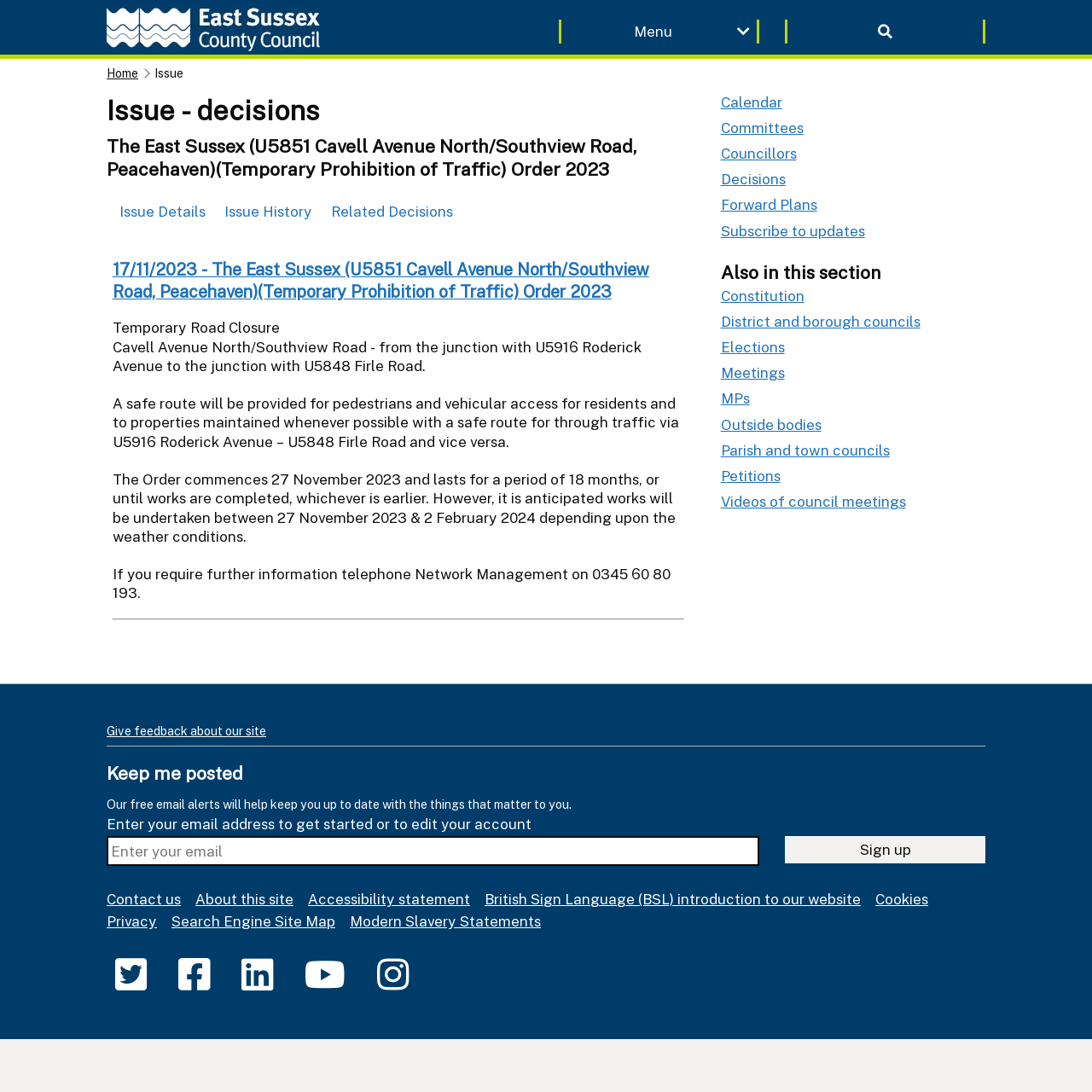Can you pinpoint the bounding box coordinates for the clickable element required for this instruction: "Contact Fire Sentry Systems"? The coordinates should be four float numbers between 0 and 1, i.e., [left, top, right, bottom].

None